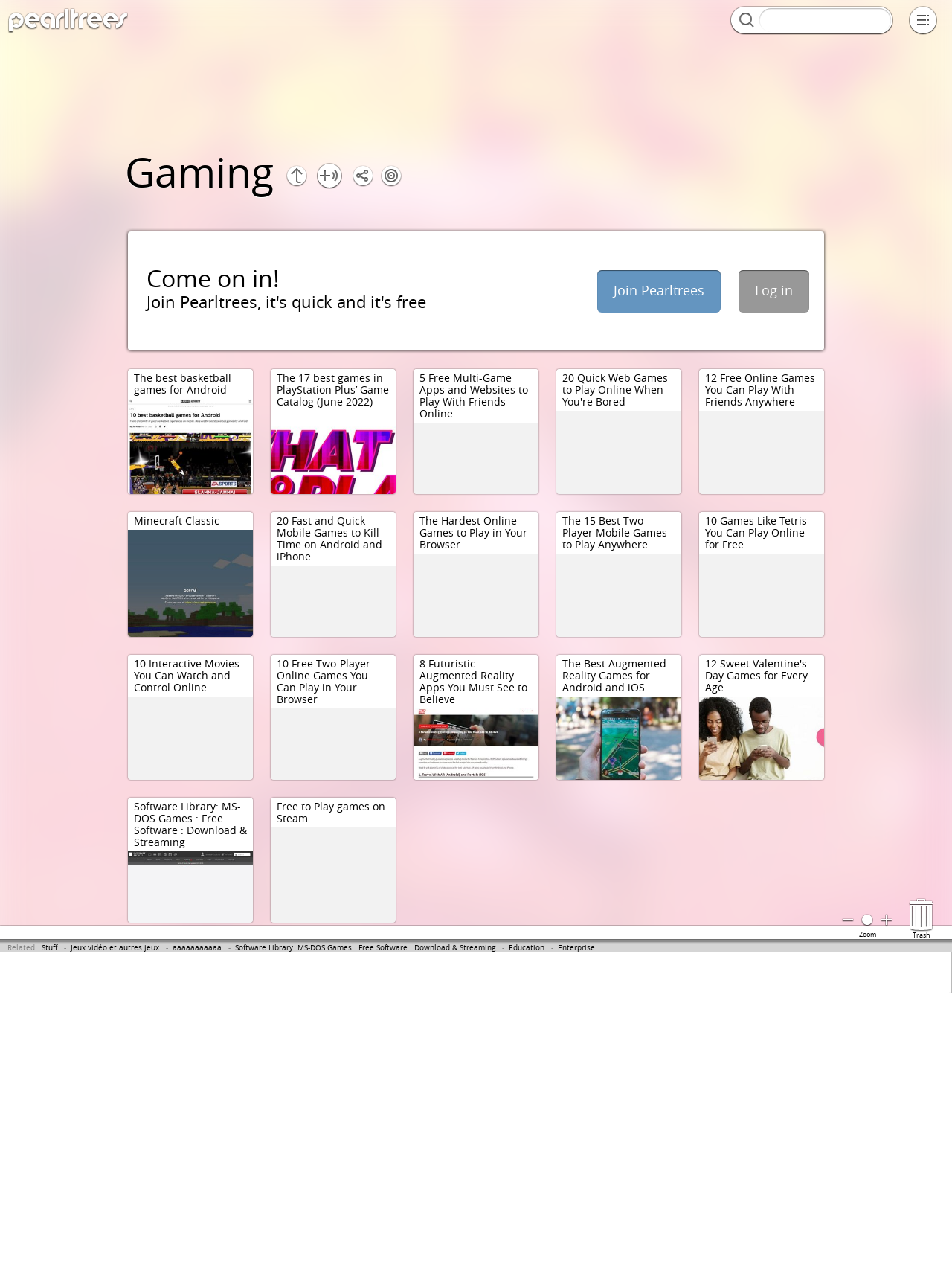Carefully examine the image and provide an in-depth answer to the question: What is the purpose of the 'Join Pearltrees' button?

The 'Join Pearltrees' button is likely intended for users to create an account on the Pearltrees platform, allowing them to access more features or content.